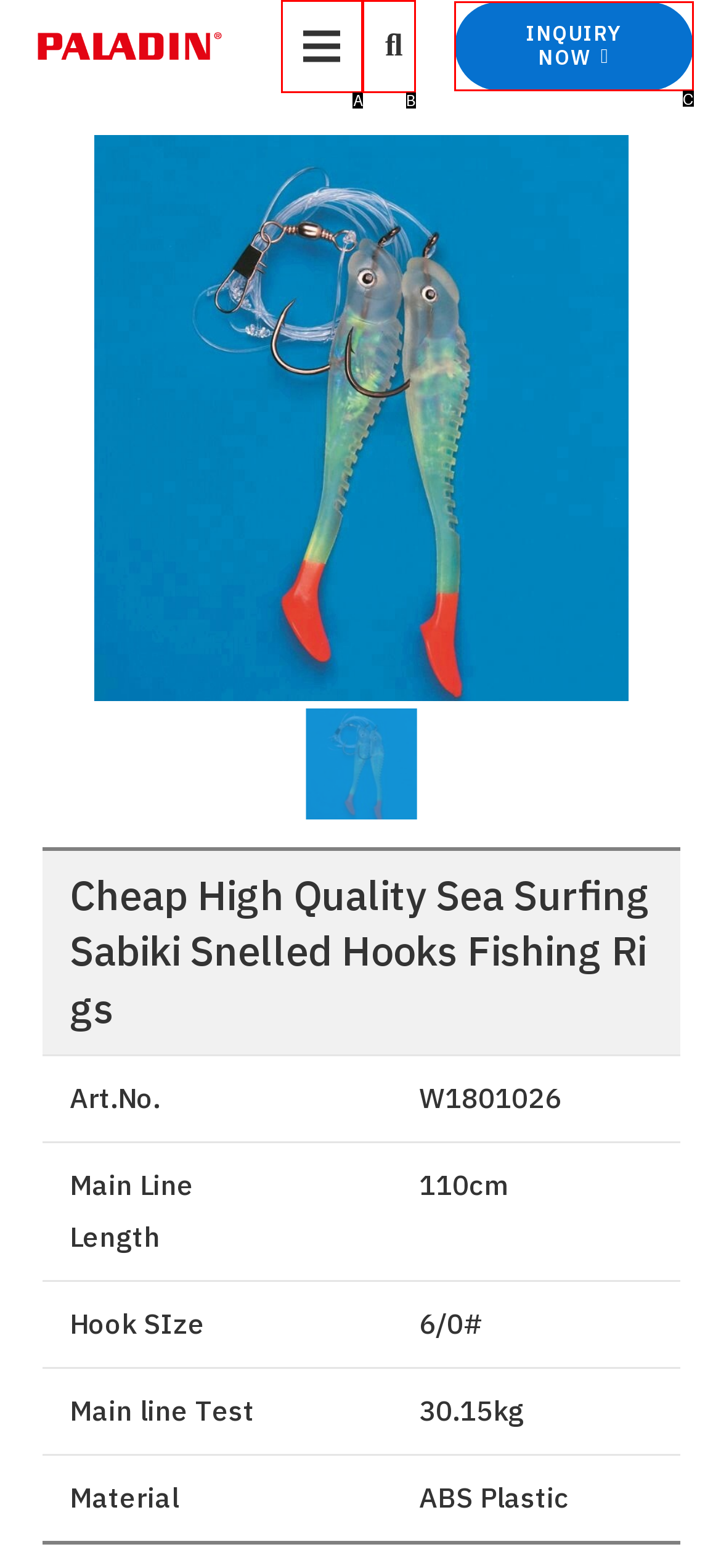Determine the HTML element that best matches this description: title="Search" from the given choices. Respond with the corresponding letter.

B